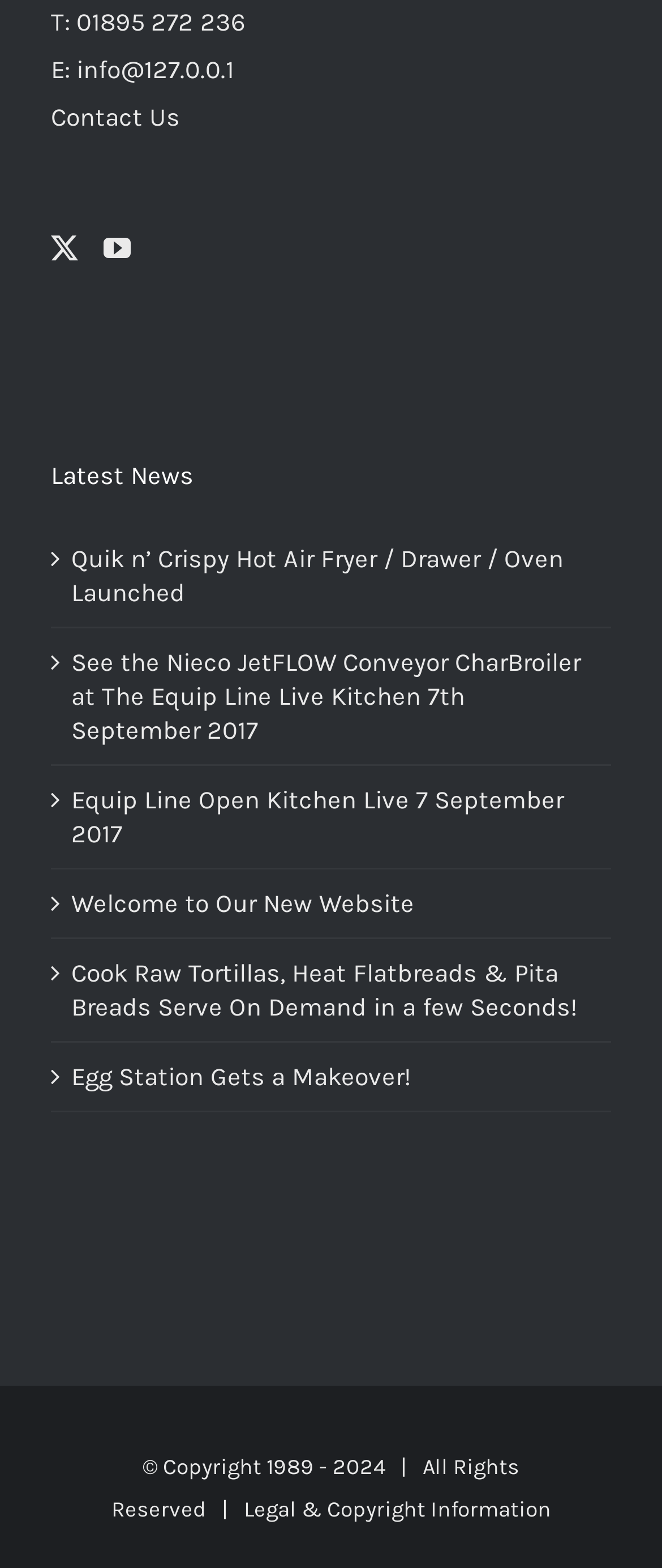Give a one-word or short phrase answer to the question: 
What social media platforms does the company have?

Twitter and YouTube